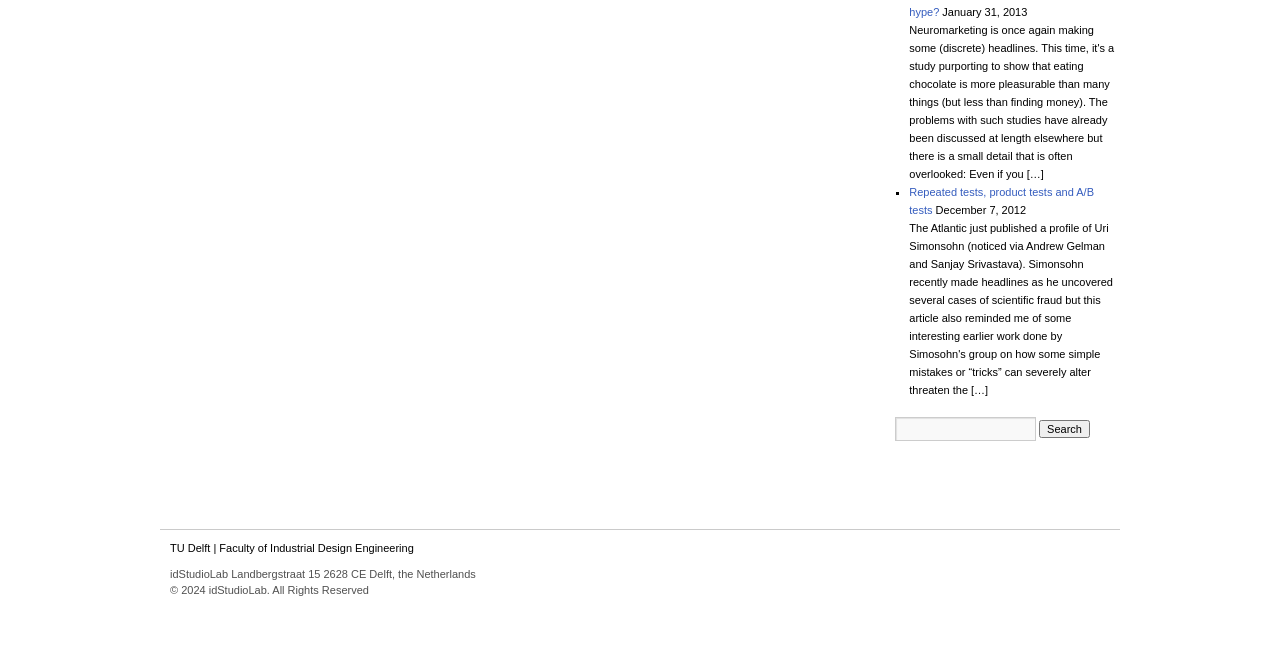Locate the bounding box of the UI element described by: "name="s"" in the given webpage screenshot.

[0.699, 0.632, 0.809, 0.668]